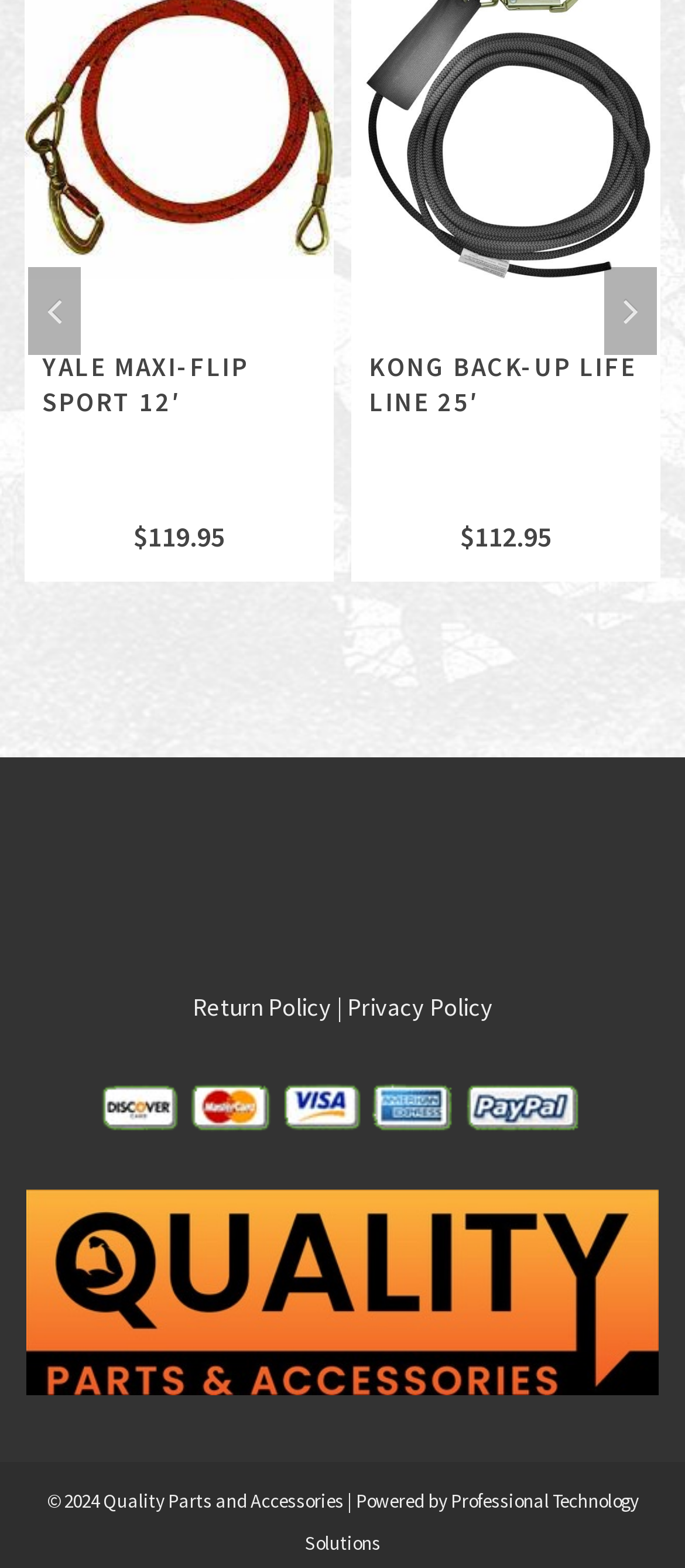What is the copyright year of this website?
Based on the image, provide your answer in one word or phrase.

2024